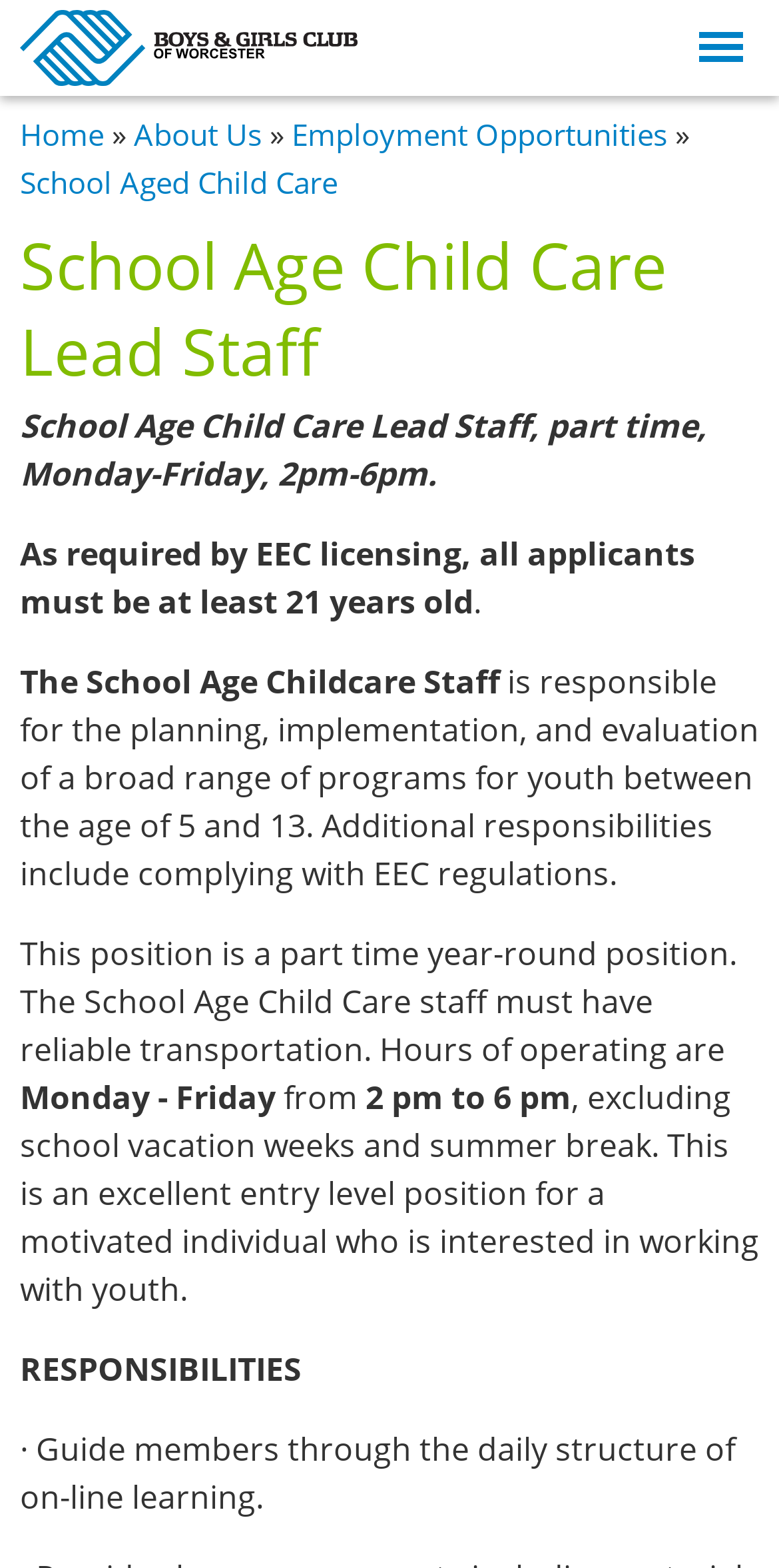Answer the question using only one word or a concise phrase: What type of position is being described?

part-time year-round position